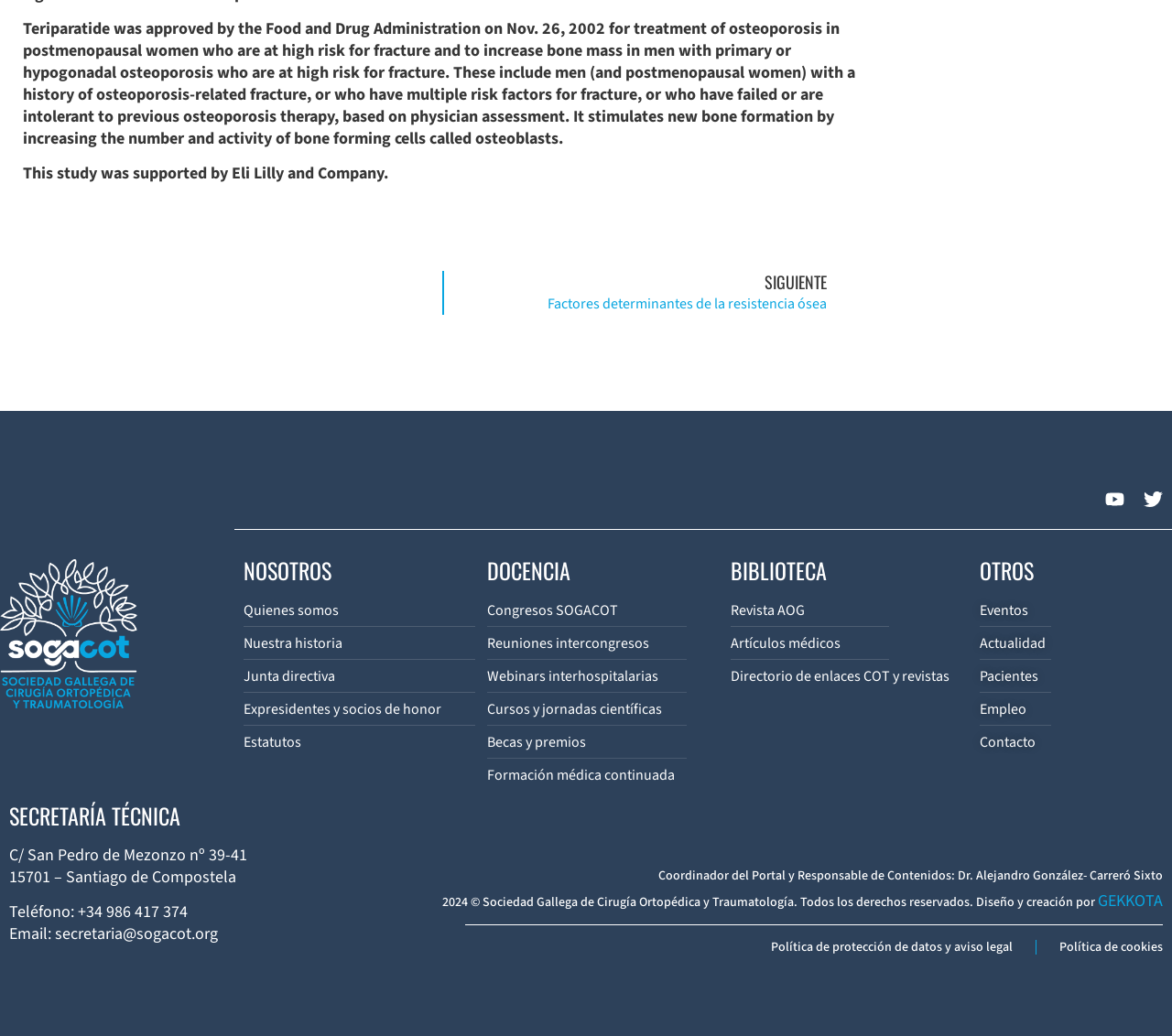Determine the bounding box coordinates of the section I need to click to execute the following instruction: "Go to the 'Quienes somos' page". Provide the coordinates as four float numbers between 0 and 1, i.e., [left, top, right, bottom].

[0.208, 0.579, 0.408, 0.6]